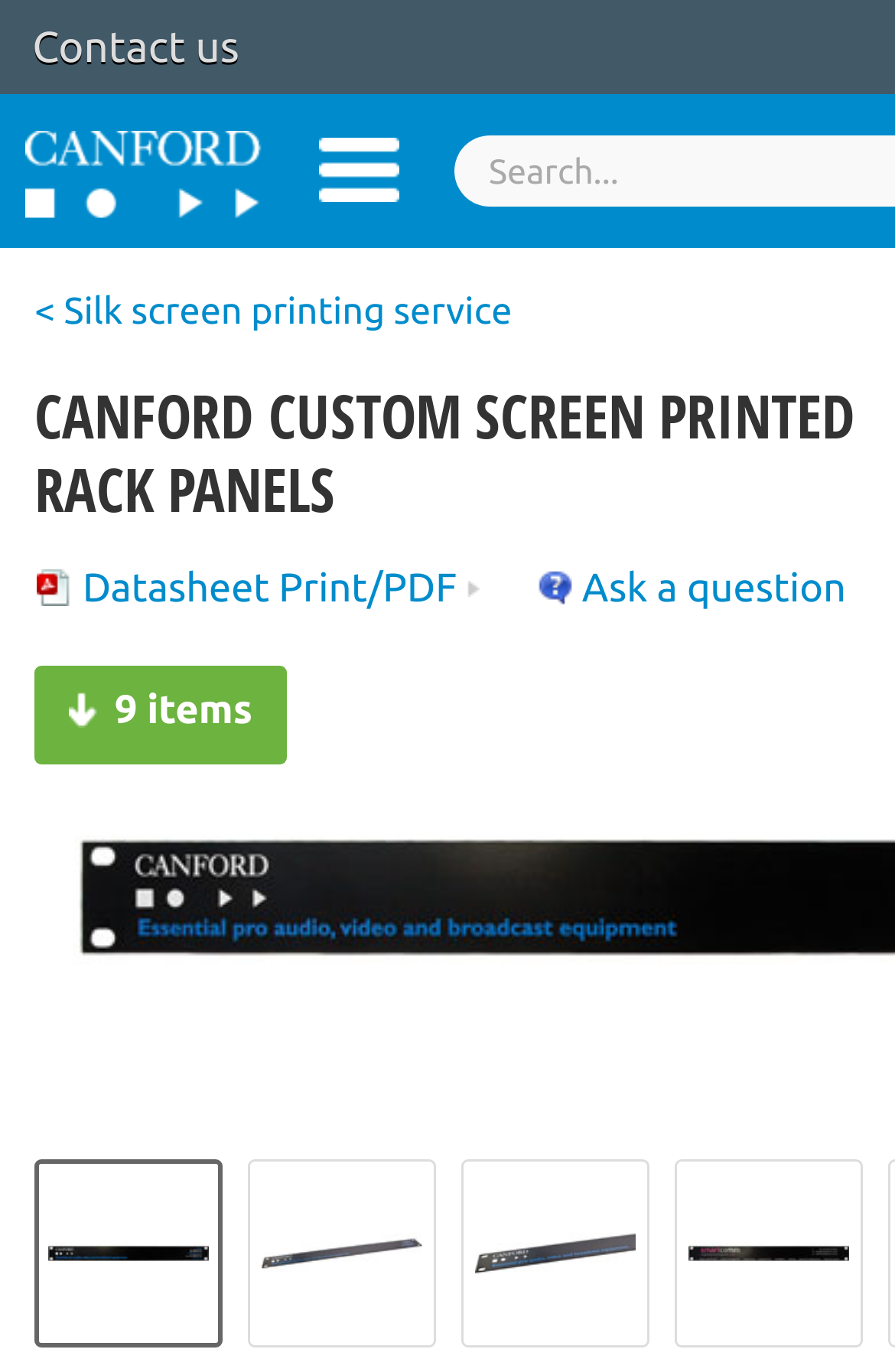What is the purpose of the 'Ask a question' link?
Offer a detailed and full explanation in response to the question.

The purpose of the 'Ask a question' link is to allow users to ask a question, which can be found at the middle right of the webpage.